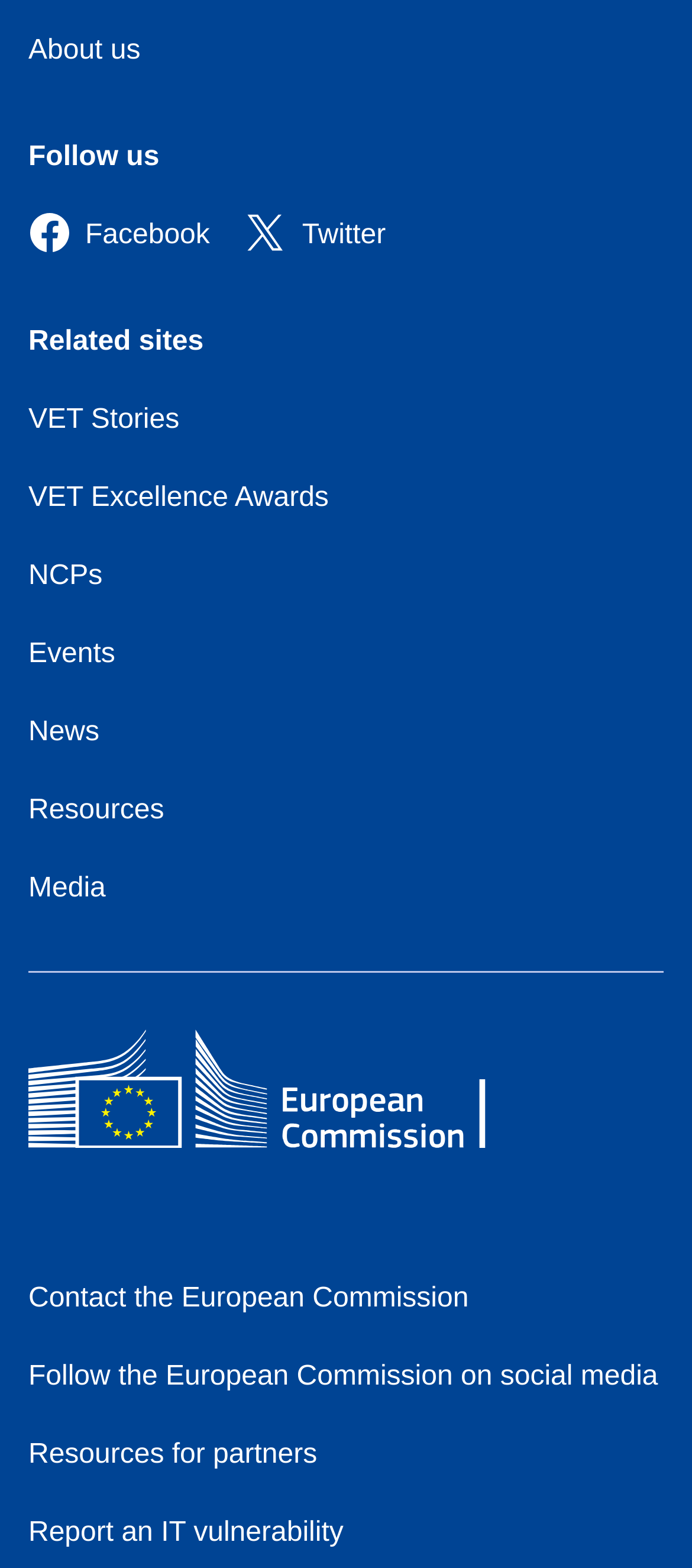What is the last link in the 'Related sites' section?
Please provide a comprehensive answer based on the information in the image.

I analyzed the webpage structure and found that the 'Related sites' section contains several links. The last link in this section is 'Events', which is located below the 'NCPs' link.